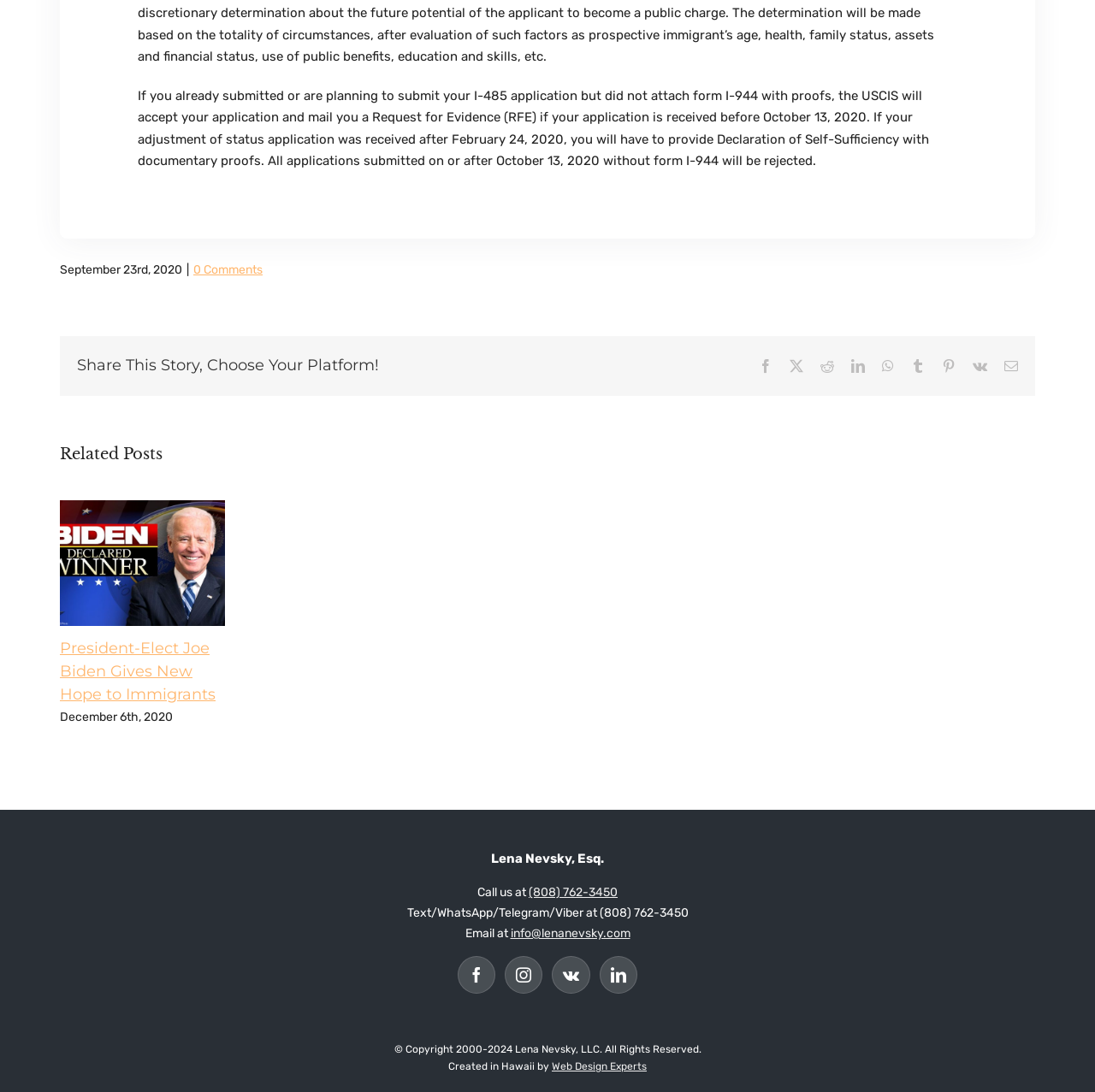What is the contact information provided?
Answer with a single word or phrase by referring to the visual content.

Phone number and email